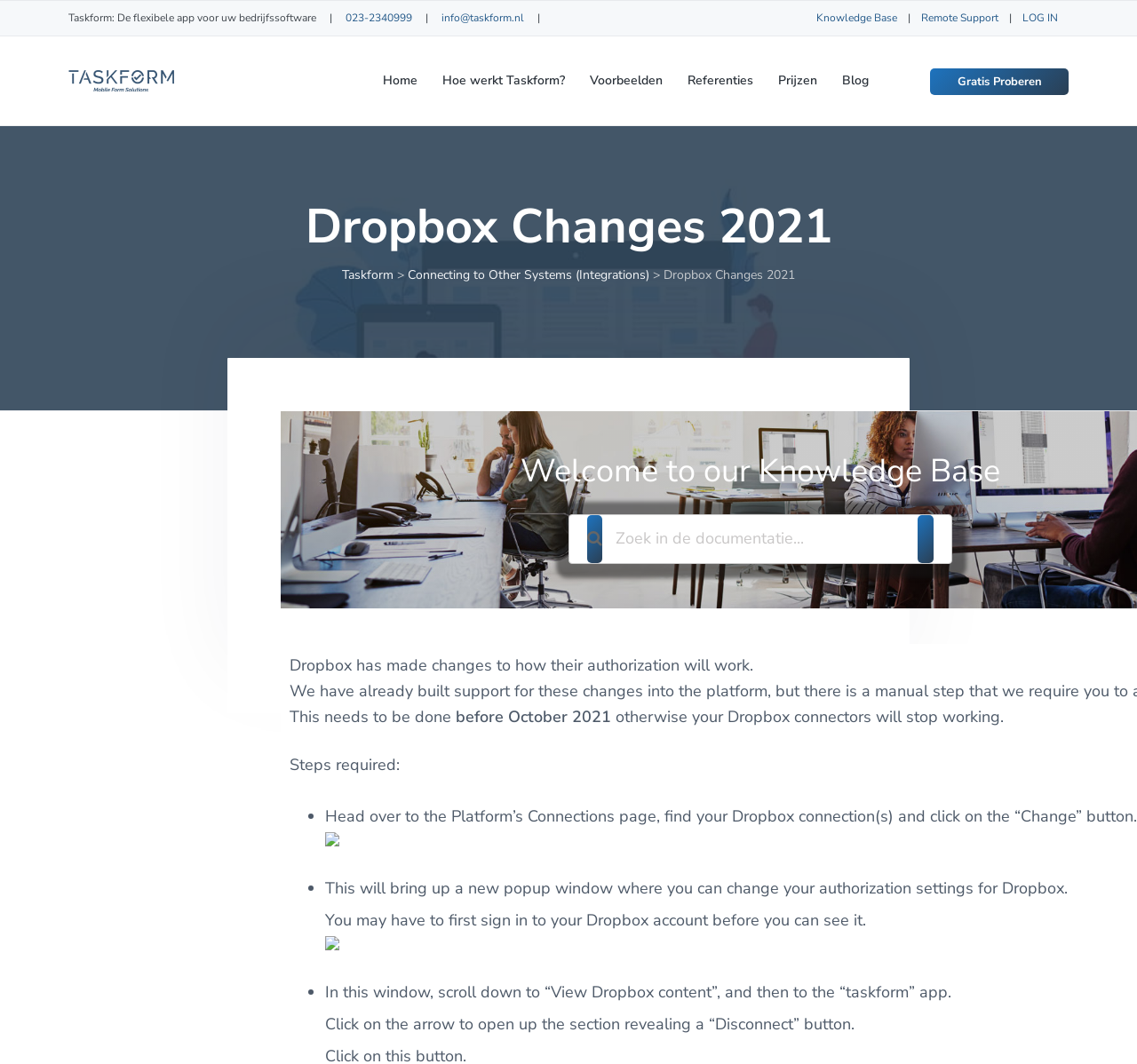Determine the bounding box coordinates of the clickable region to execute the instruction: "Search in the knowledge base". The coordinates should be four float numbers between 0 and 1, denoted as [left, top, right, bottom].

[0.5, 0.483, 0.837, 0.53]